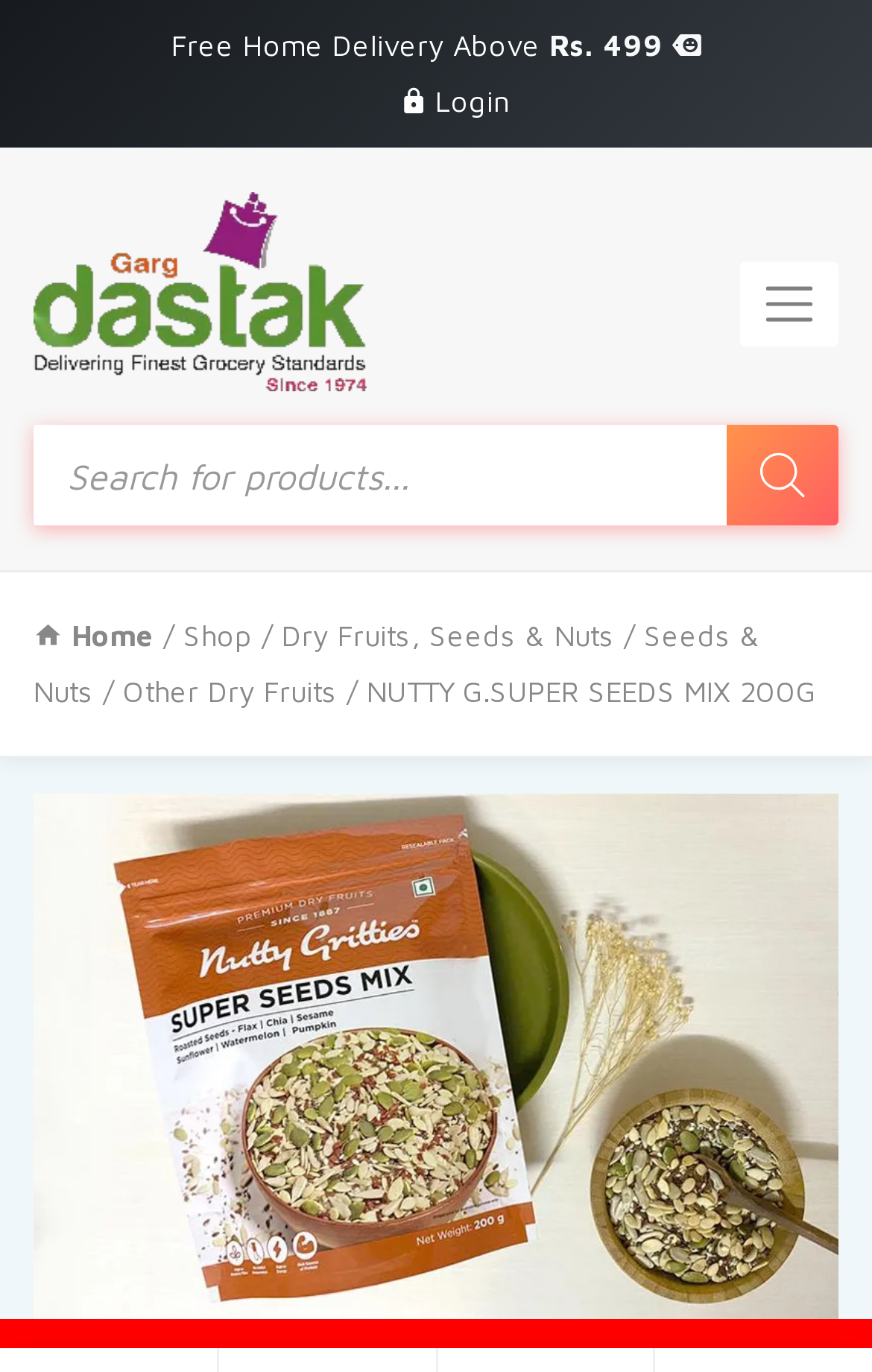Locate the bounding box coordinates of the element that should be clicked to execute the following instruction: "Search for products".

[0.038, 0.31, 0.962, 0.383]